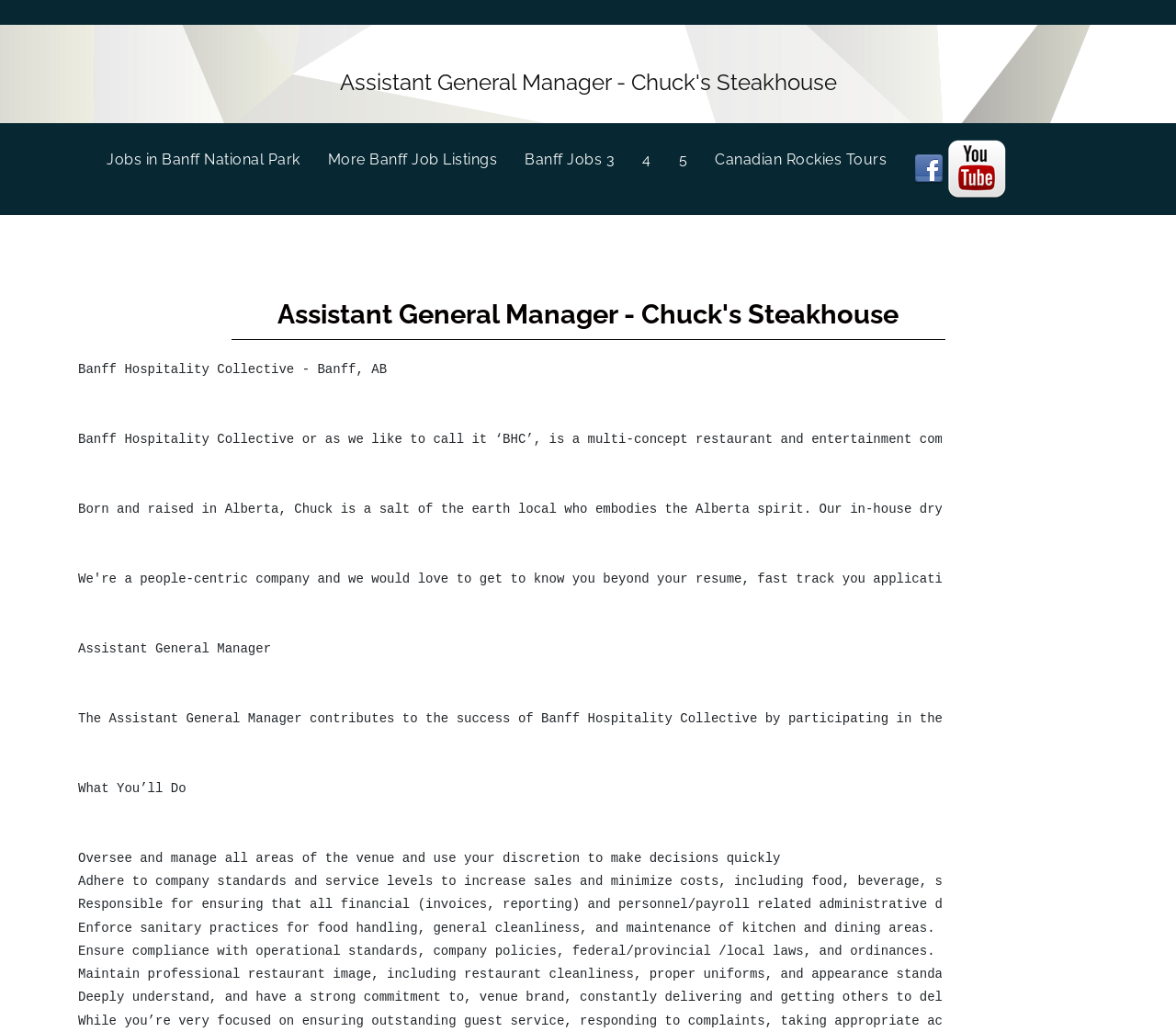Please find and report the bounding box coordinates of the element to click in order to perform the following action: "Follow Tour Canadian Rockies on Facebook". The coordinates should be expressed as four float numbers between 0 and 1, in the format [left, top, right, bottom].

[0.777, 0.156, 0.802, 0.17]